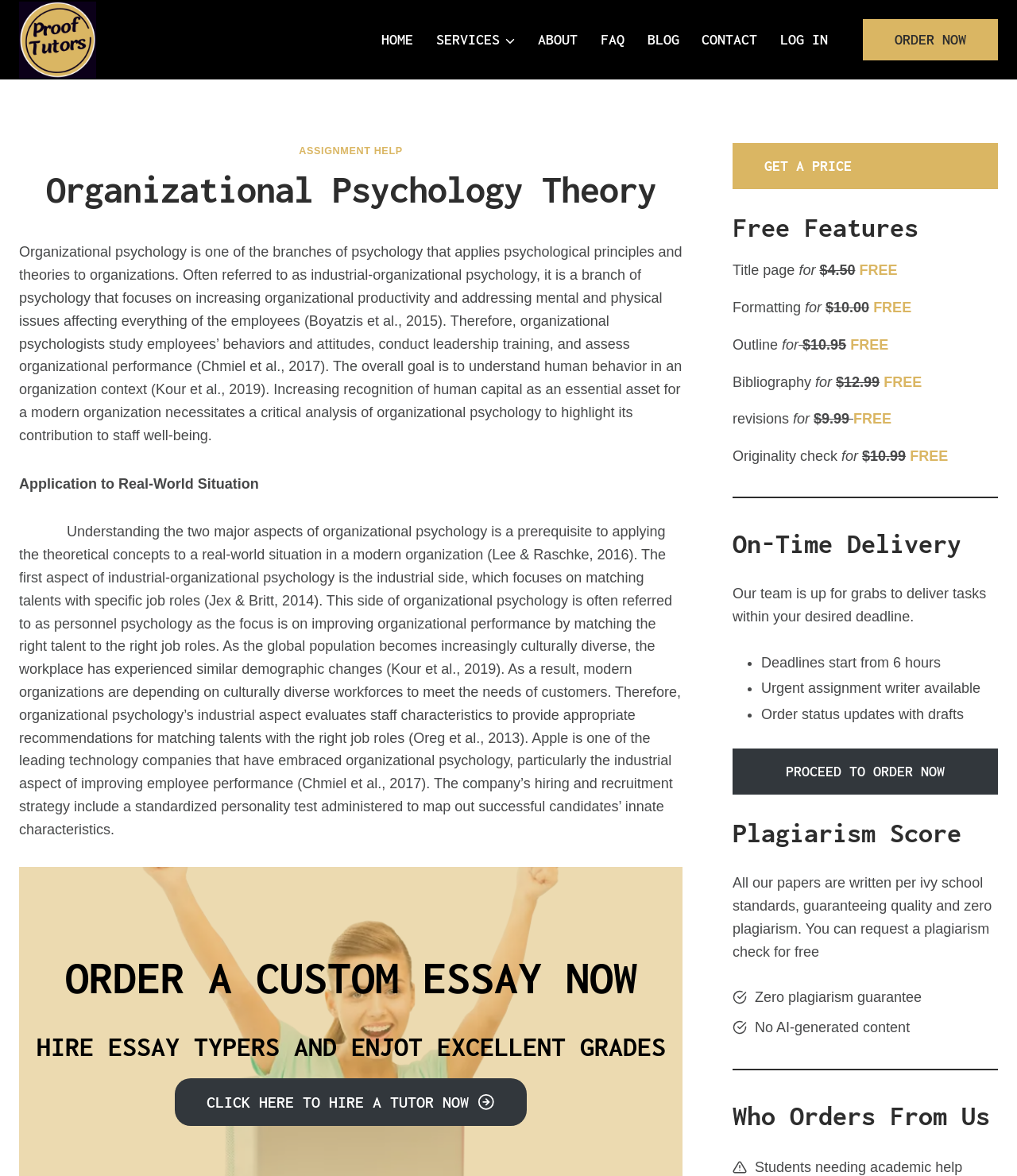Find the bounding box coordinates for the area that should be clicked to accomplish the instruction: "Click on the PROCEED TO ORDER NOW button".

[0.72, 0.636, 0.981, 0.676]